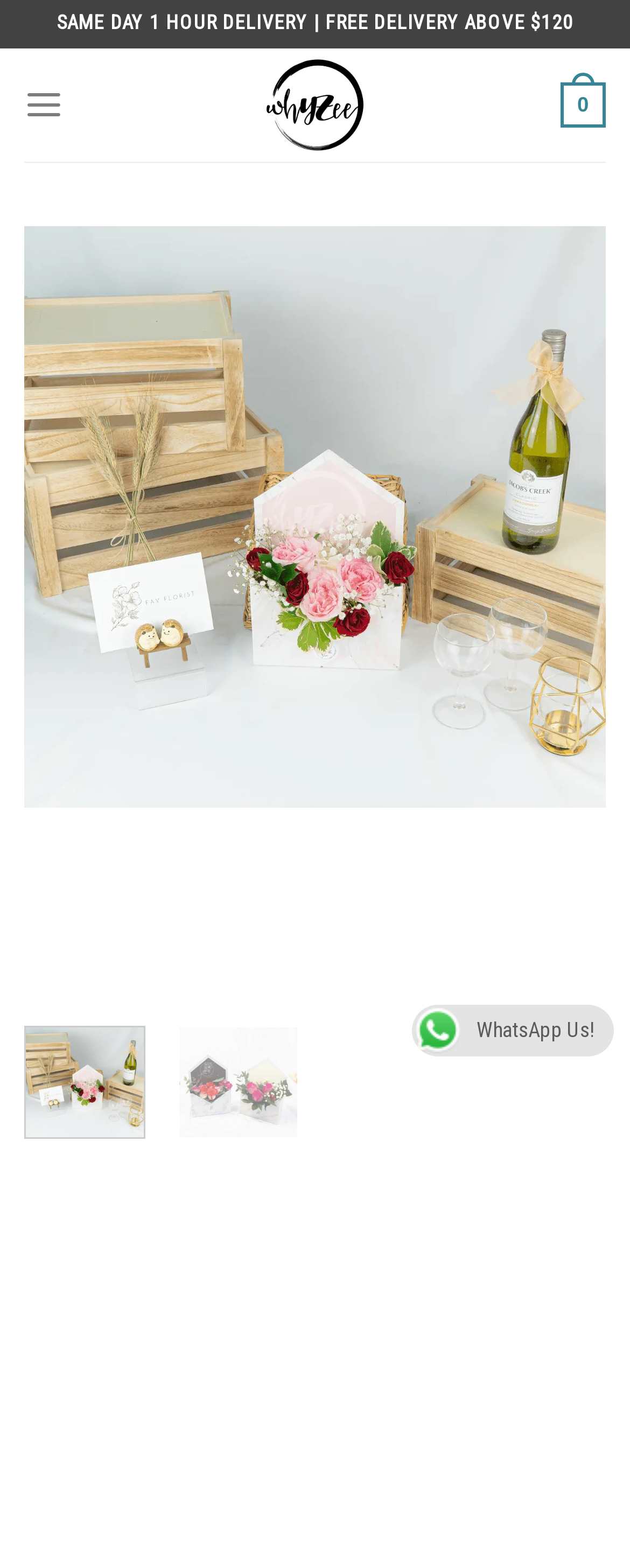Explain the features and main sections of the webpage comprehensively.

The webpage is about Surprise Marble Envelope Box on Whyzee, an e-commerce platform. At the top, there is a promotional message stating "SAME DAY 1 HOUR DELIVERY | FREE DELIVERY ABOVE $120". Below this message, the Whyzee logo is displayed, which is an image accompanied by a link to the Whyzee website. 

To the left of the logo, there is a "Menu" link that, when expanded, controls the main menu. On the right side, there is a link with the text "0", which is likely a shopping cart or order summary. 

The main content of the page is an image gallery, which takes up most of the page. The gallery has navigation buttons, "Previous" and "Next", to browse through the images. There are multiple images in the gallery, including one of the Surprise Marble Envelope Box. 

At the bottom of the page, there is a call-to-action link "WhatsApp WhatsApp Us!" with a WhatsApp logo, encouraging users to contact the seller via WhatsApp.